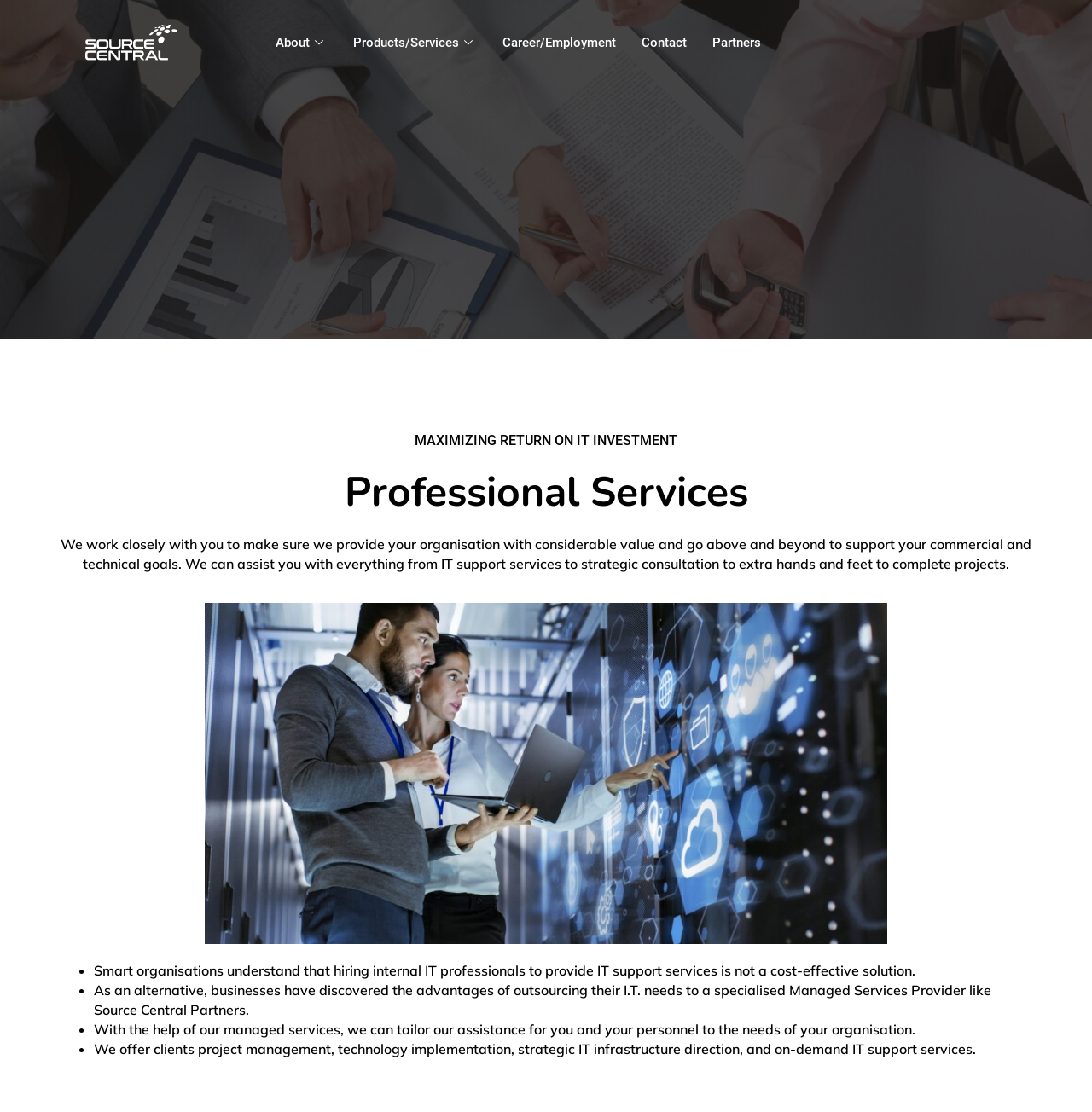Provide the bounding box coordinates in the format (top-left x, top-left y, bottom-right x, bottom-right y). All values are floating point numbers between 0 and 1. Determine the bounding box coordinate of the UI element described as: strategic consultation

[0.532, 0.499, 0.659, 0.515]